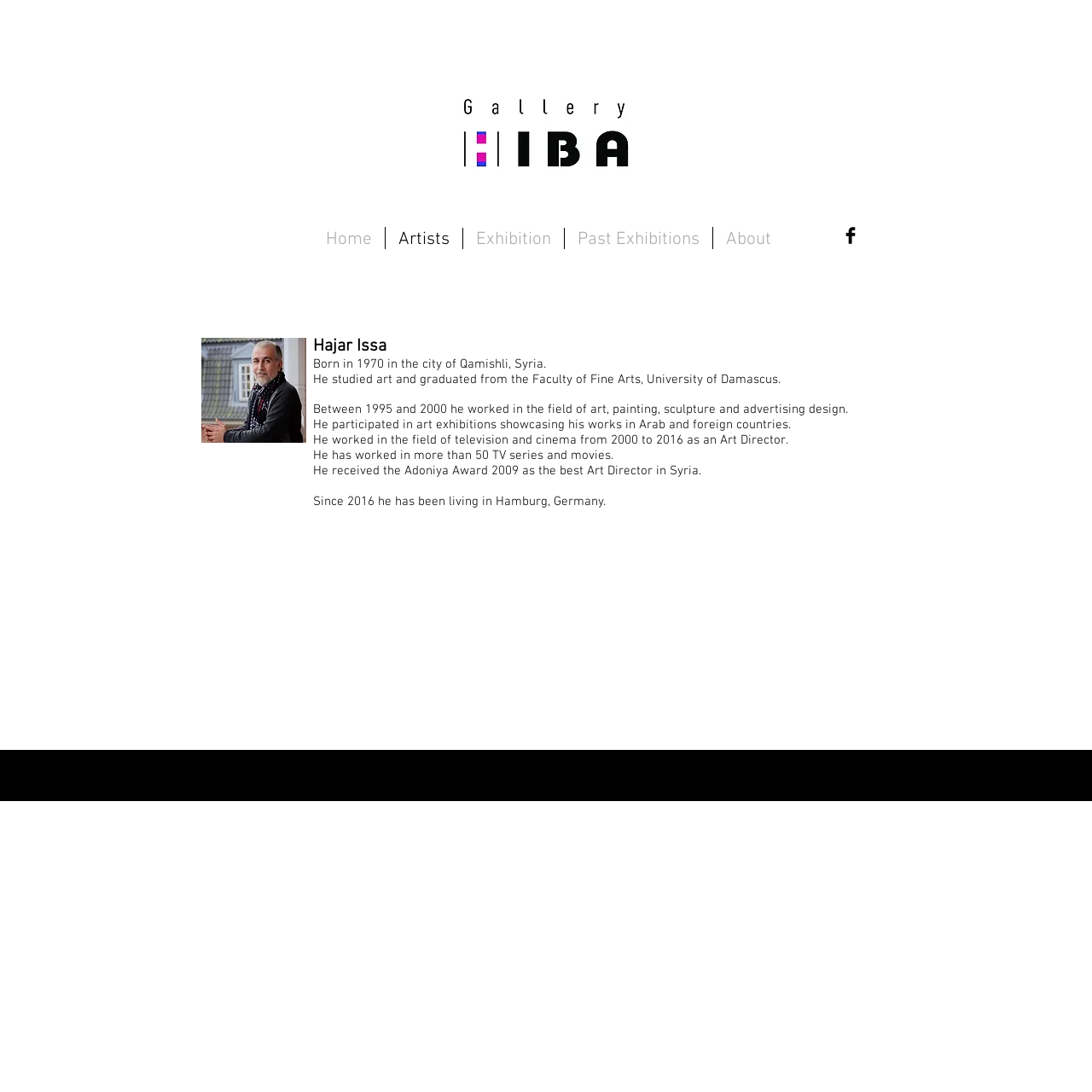What is the name of the university Hajar Issa graduated from?
Provide a detailed and well-explained answer to the question.

The webpage states that Hajar Issa 'studied art and graduated from the Faculty of Fine Arts, University of Damascus', indicating that he graduated from the University of Damascus.